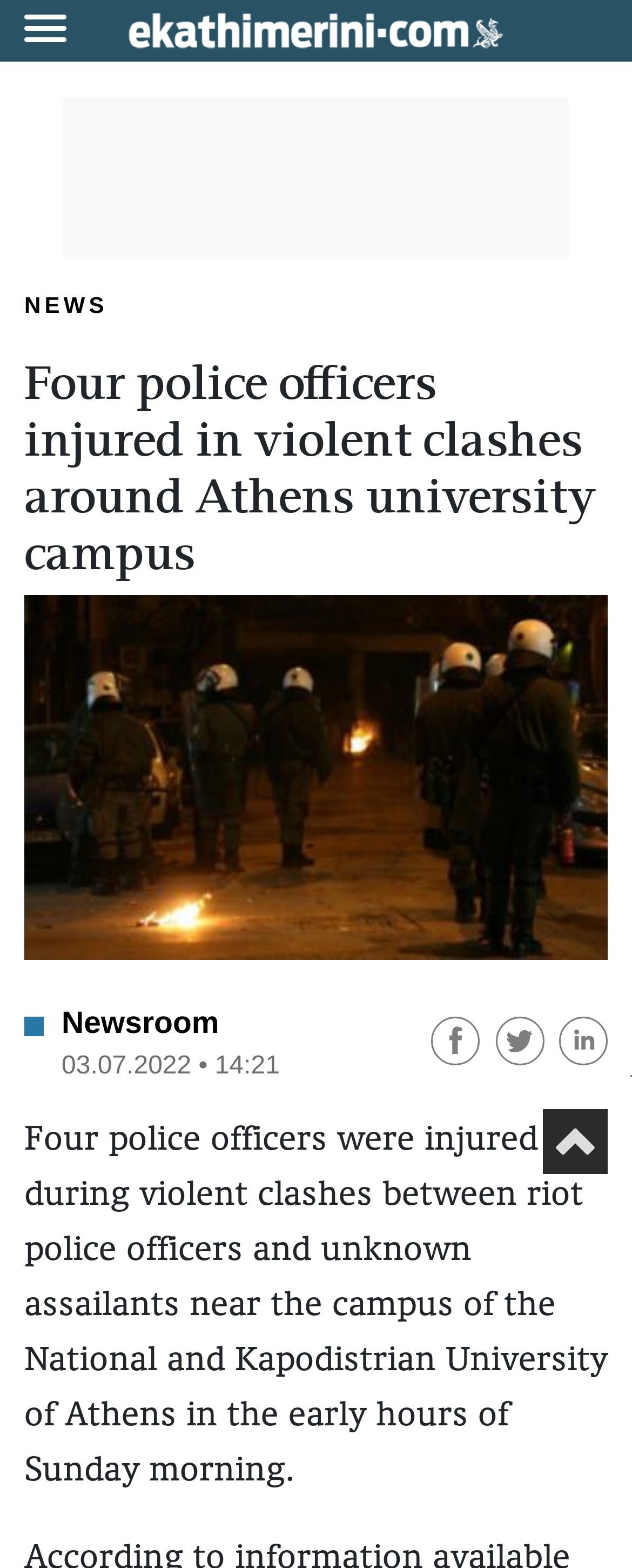What is the location of the violent clashes?
Please provide a detailed and thorough answer to the question.

I read the StaticText element with the content 'Four police officers were injured during violent clashes between riot police officers and unknown assailants near the campus of the National and Kapodistrian University of Athens in the early hours of Sunday morning.' and found that the location of the violent clashes is near the campus of the National and Kapodistrian University of Athens, which is referred to as the Athens university campus.